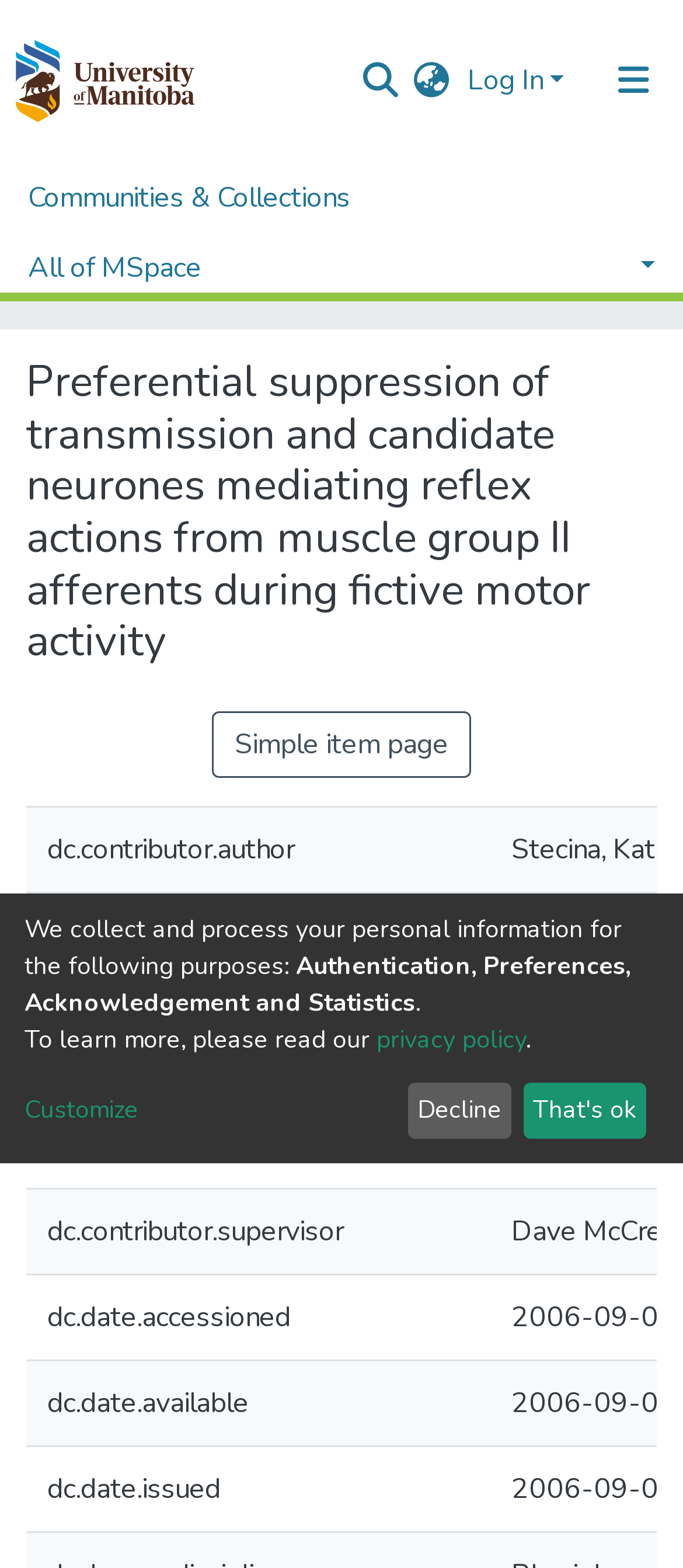Given the description "Home", determine the bounding box of the corresponding UI element.

[0.041, 0.116, 0.151, 0.143]